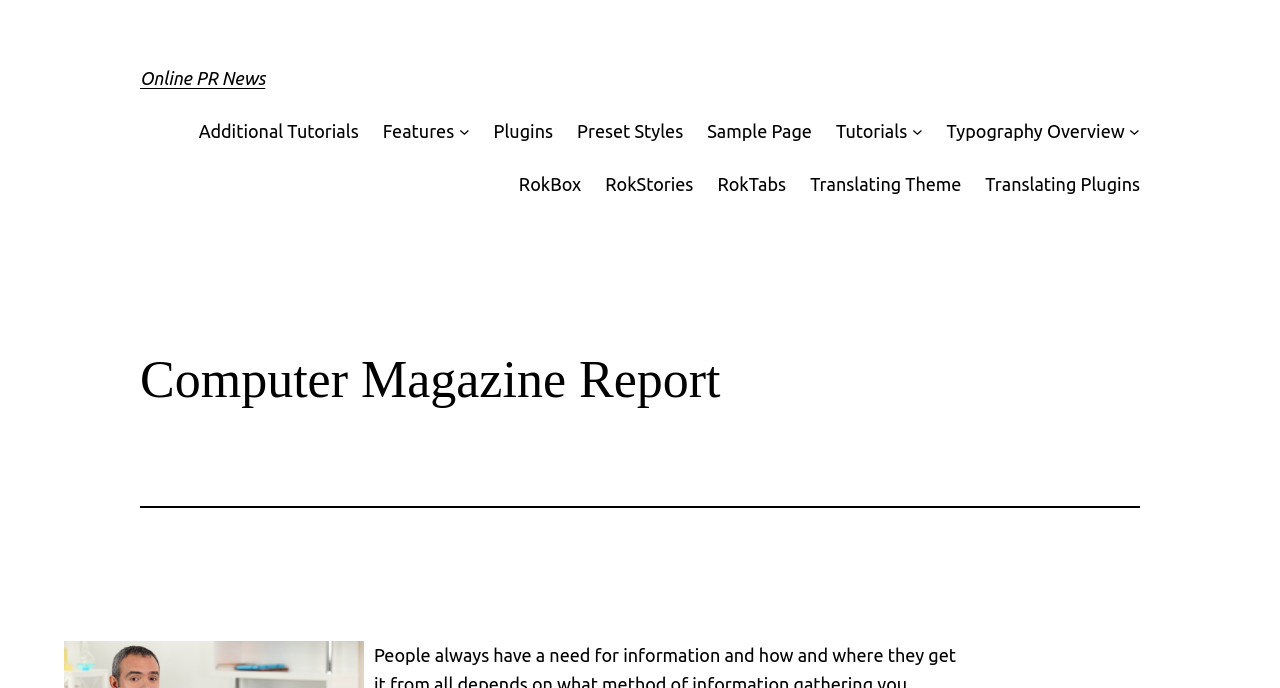Generate an in-depth caption that captures all aspects of the webpage.

The webpage is titled "Computer Magazine Report - Online PR News" and has a heading "Online PR News" at the top left corner. Below the heading, there are several links arranged horizontally, including "Additional Tutorials", "Features", "Plugins", "Preset Styles", "Sample Page", "Tutorials", and "Typography Overview". Each link has a corresponding button to the right, which can be expanded to reveal a submenu.

Below these links, there are more links arranged horizontally, including "RokBox", "RokStories", "RokTabs", "Translating Theme", and "Translating Plugins". These links are positioned in the middle of the page.

At the bottom left corner, there is a heading "Computer Magazine Report" with a horizontal separator line below it. The separator line spans the entire width of the page.

The webpage appears to be a resource page with various links and submenus related to computer magazines, online PR news, and tutorials.